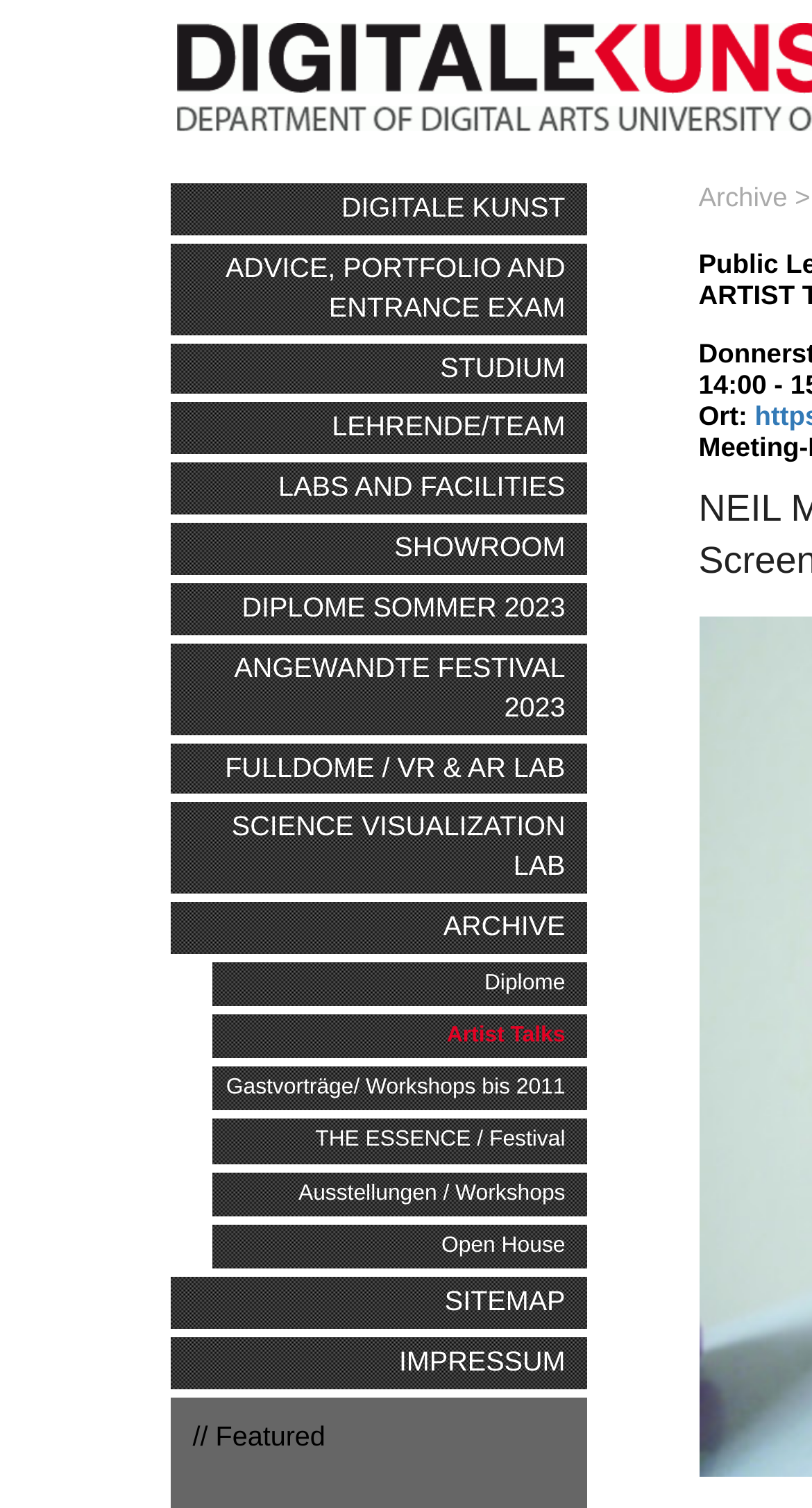How many links are in the main menu?
Please give a detailed answer to the question using the information shown in the image.

I counted the number of links in the main menu, which are 'DIGITALE KUNST', 'ADVICE, PORTFOLIO AND ENTRANCE EXAM', 'STUDIUM', 'LEHRENDE/TEAM', 'LABS AND FACILITIES', 'SHOWROOM', 'DIPLOME SOMMER 2023', 'ANGEWANDTE FESTIVAL 2023', 'FULLDOME / VR & AR LAB', 'SCIENCE VISUALIZATION LAB', and 'ARCHIVE'. There are 11 links in total.